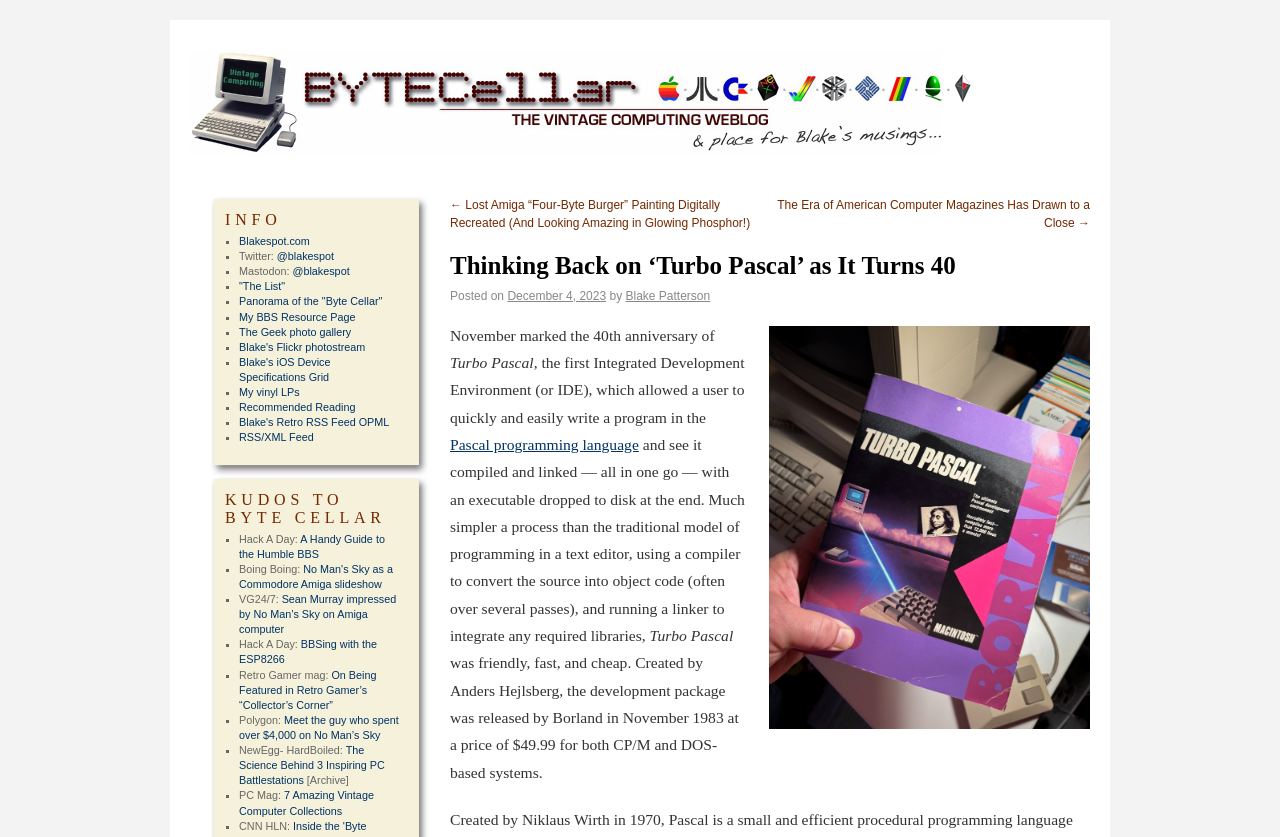Please predict the bounding box coordinates (top-left x, top-left y, bottom-right x, bottom-right y) for the UI element in the screenshot that fits the description: Blake's Retro RSS Feed OPML

[0.187, 0.497, 0.304, 0.512]